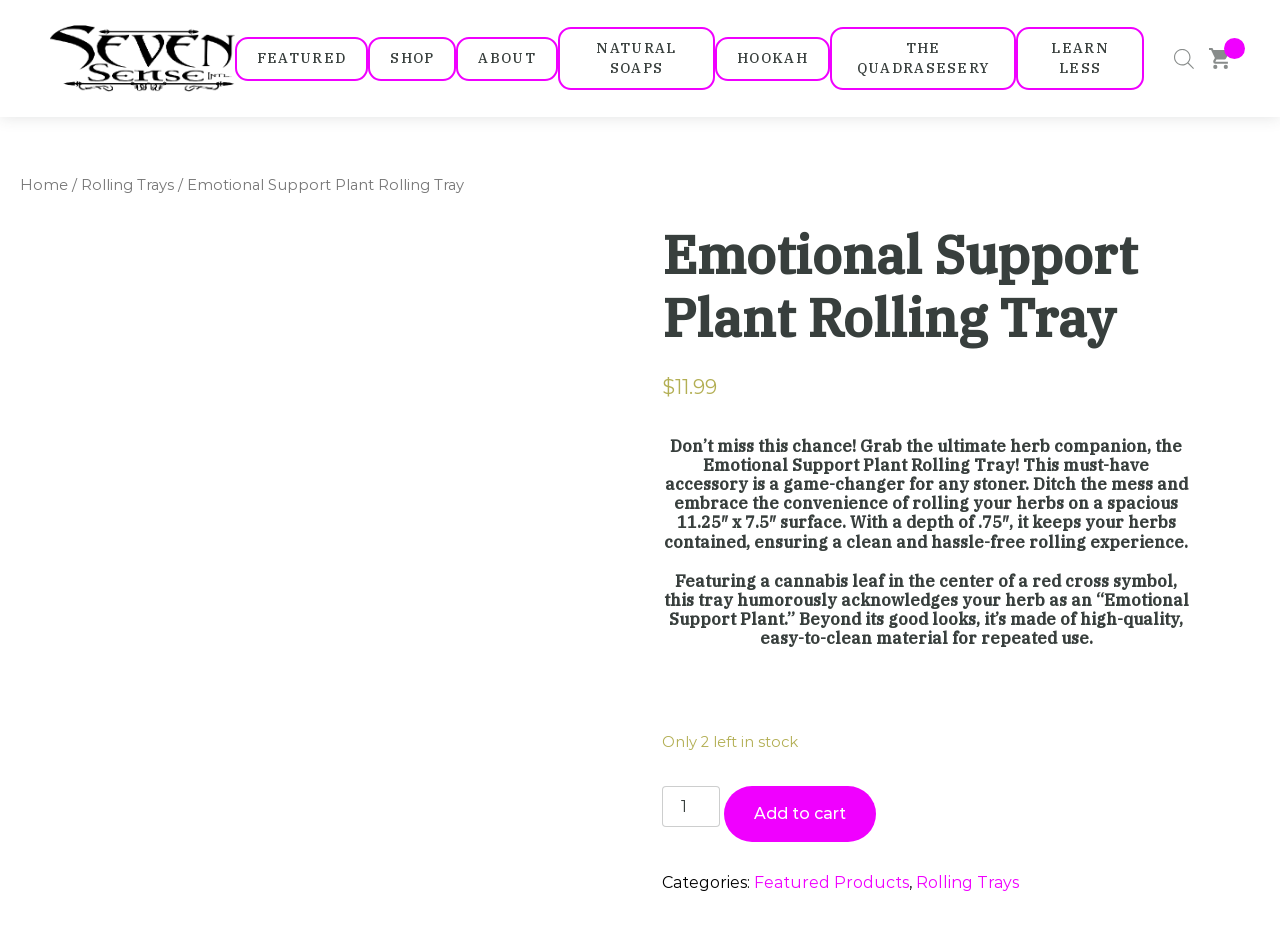Calculate the bounding box coordinates of the UI element given the description: "Save a Bowl Cover".

[0.781, 0.245, 0.906, 0.292]